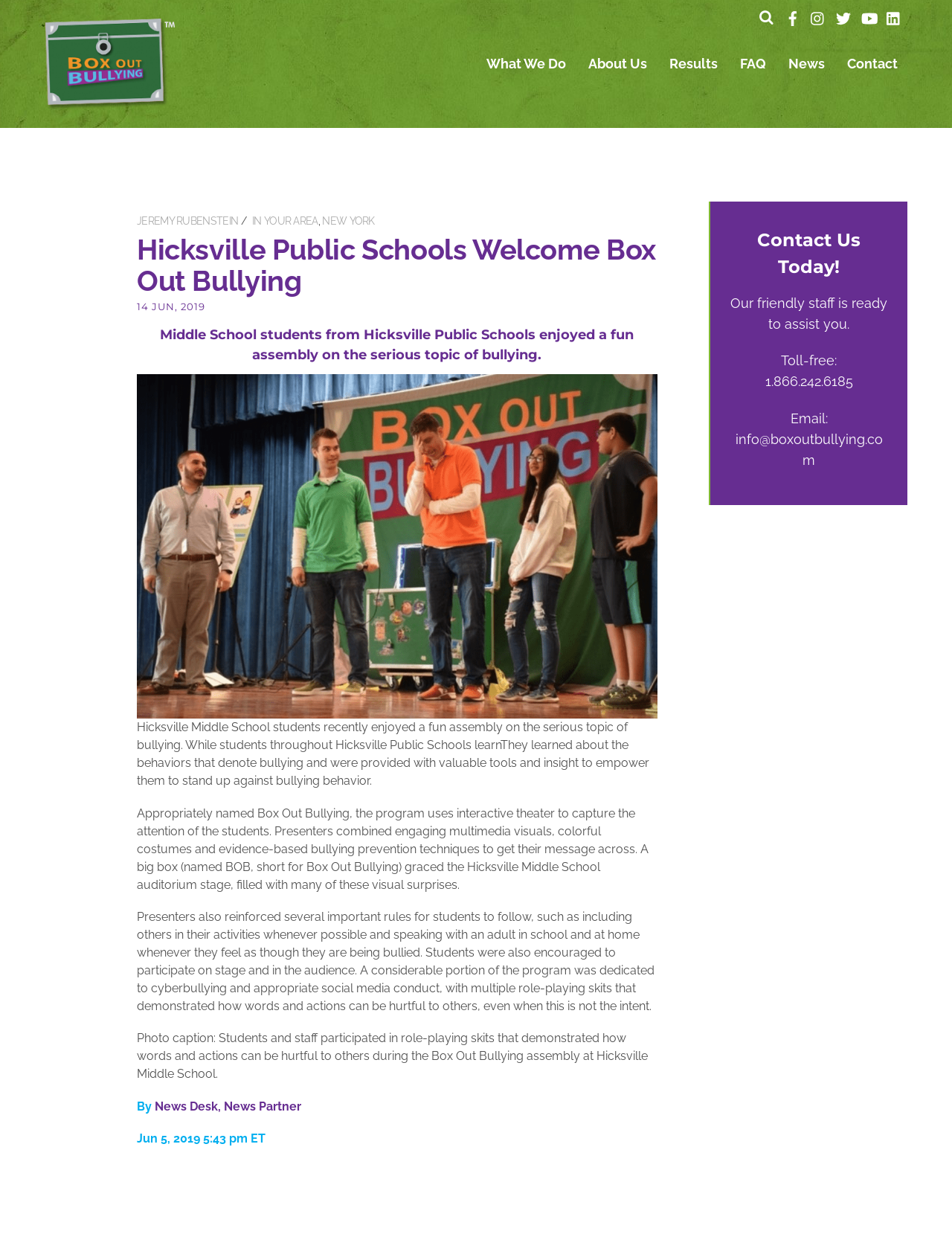Locate the UI element described by Proudly powered by WordPress in the provided webpage screenshot. Return the bounding box coordinates in the format (top-left x, top-left y, bottom-right x, bottom-right y), ensuring all values are between 0 and 1.

None